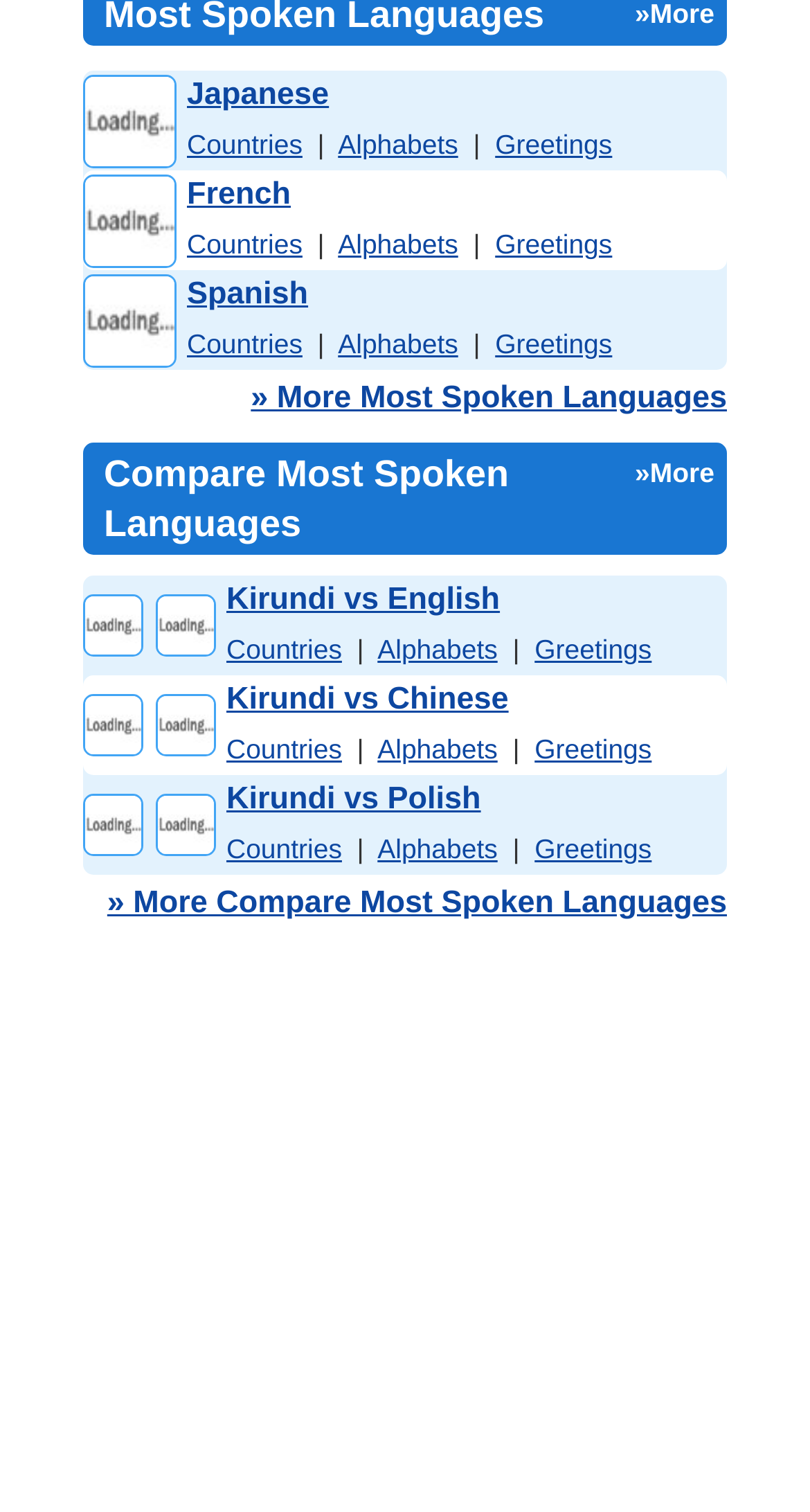Please specify the coordinates of the bounding box for the element that should be clicked to carry out this instruction: "Click on Spanish". The coordinates must be four float numbers between 0 and 1, formatted as [left, top, right, bottom].

[0.103, 0.199, 0.218, 0.223]